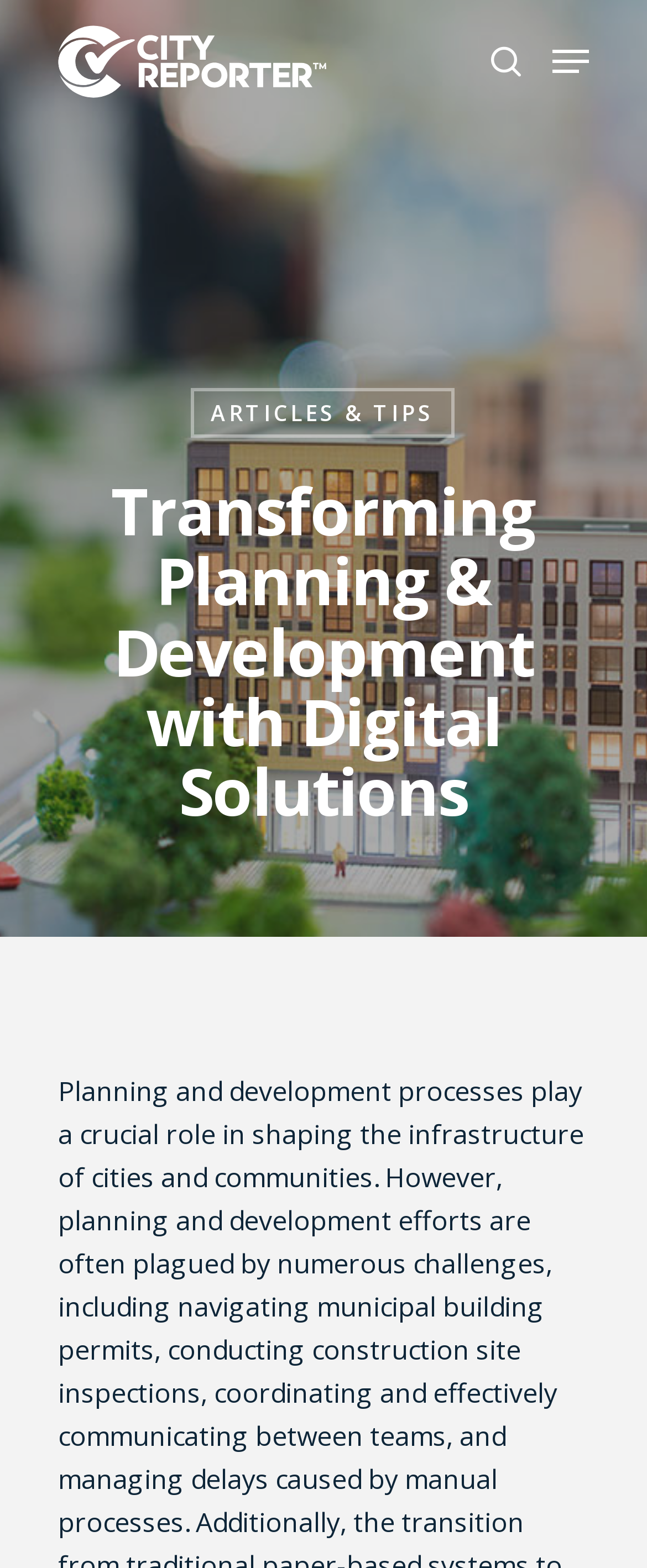Determine the main heading text of the webpage.

Transforming Planning & Development with Digital Solutions